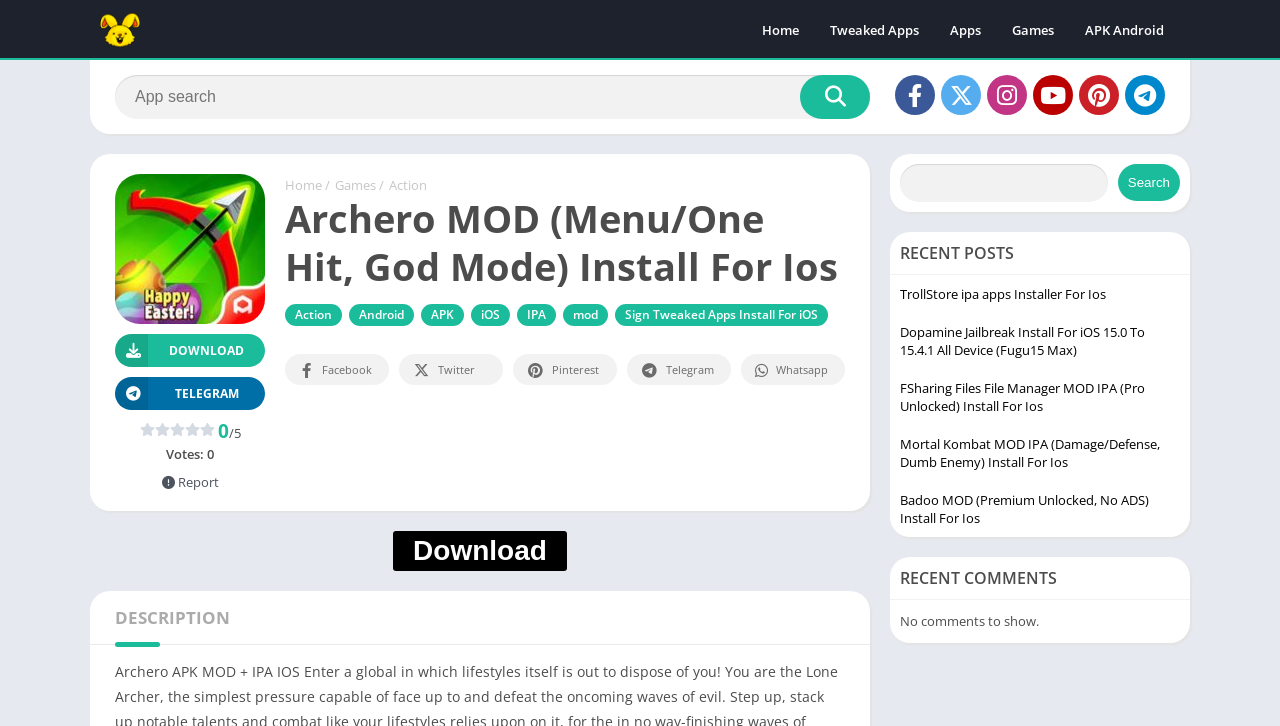How can users search for apps?
Look at the image and respond with a one-word or short phrase answer.

Using the search bar